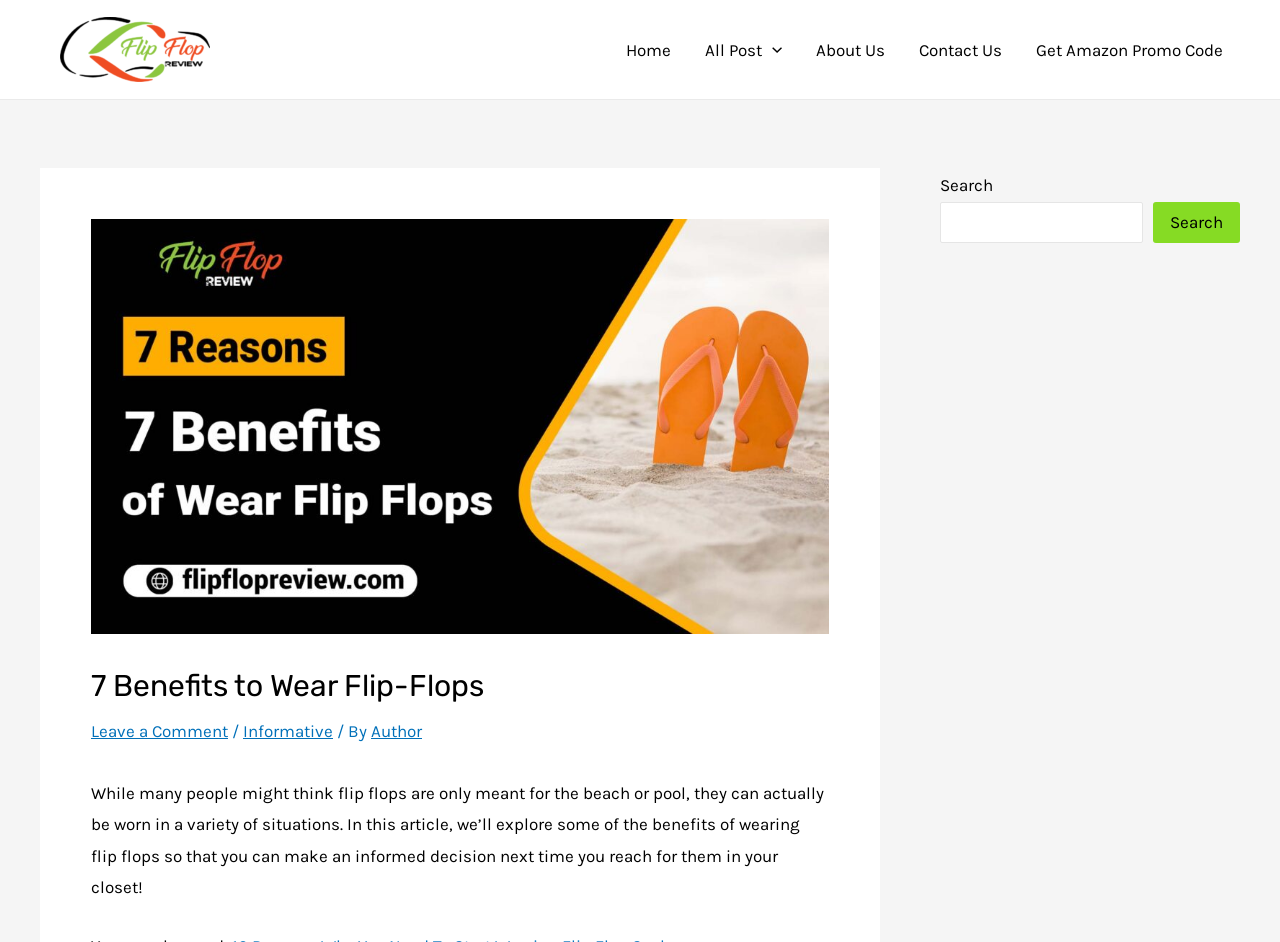Refer to the screenshot and answer the following question in detail:
What is the topic of the article?

I read the heading '7 Benefits to Wear Flip-Flops' and the introductory paragraph, which suggests that the article is about the benefits of wearing flip-flops.